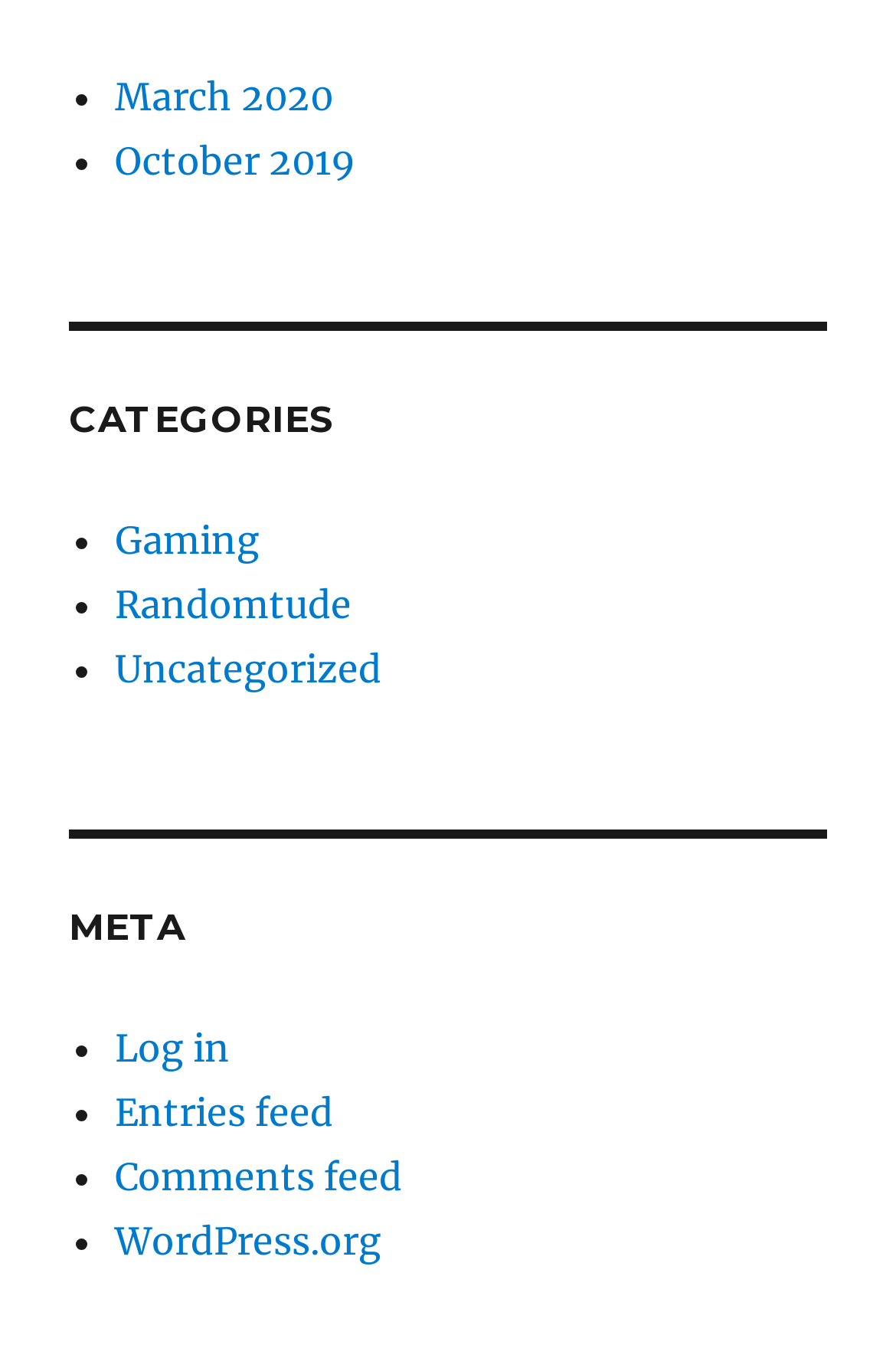Please provide the bounding box coordinates in the format (top-left x, top-left y, bottom-right x, bottom-right y). Remember, all values are floating point numbers between 0 and 1. What is the bounding box coordinate of the region described as: Randomtude

[0.128, 0.428, 0.392, 0.462]